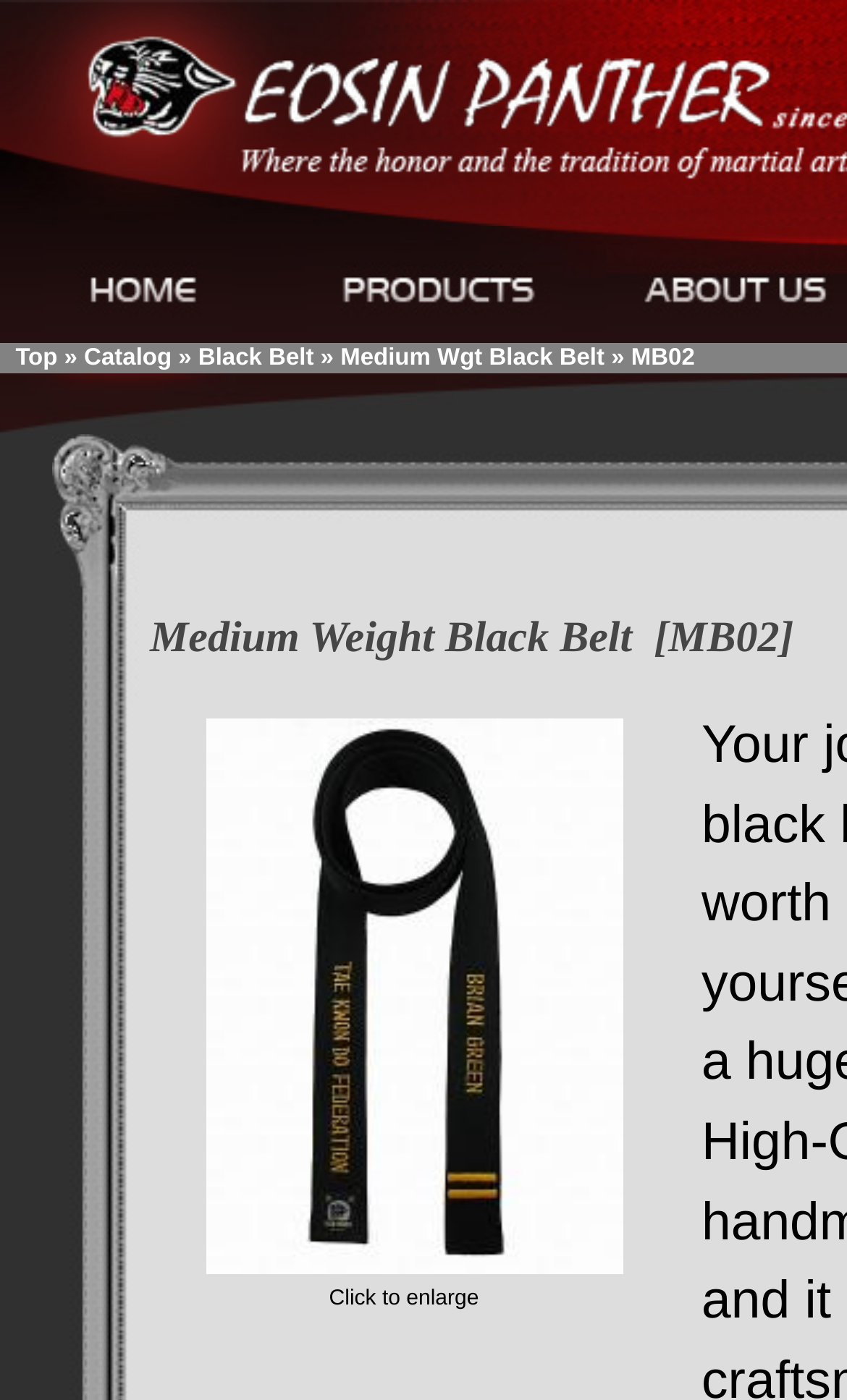Find the bounding box coordinates for the area you need to click to carry out the instruction: "Explore black belt options". The coordinates should be four float numbers between 0 and 1, indicated as [left, top, right, bottom].

[0.234, 0.247, 0.37, 0.265]